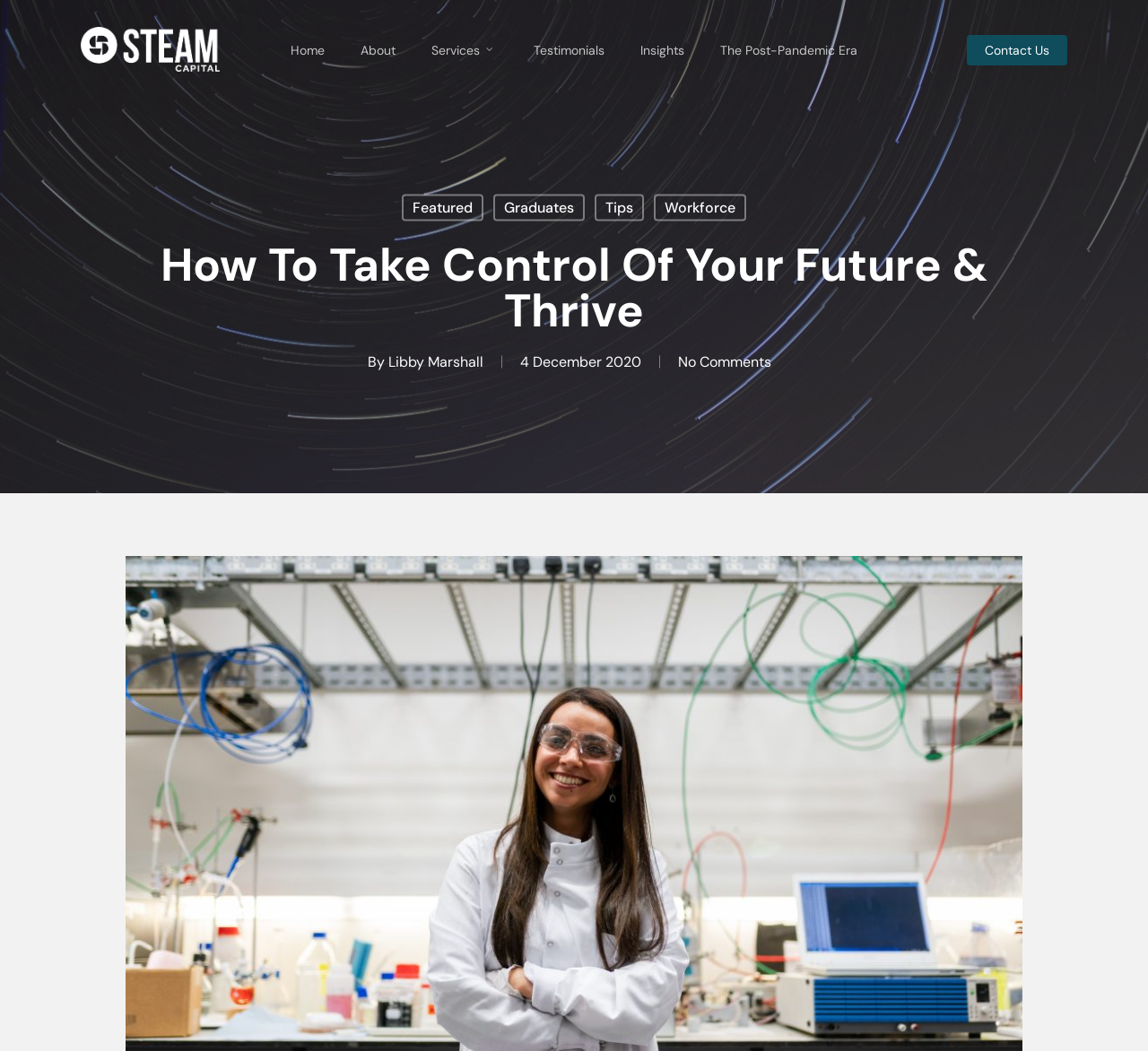Provide the text content of the webpage's main heading.

How To Take Control Of Your Future & Thrive